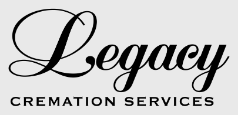Generate a detailed explanation of the scene depicted in the image.

The image features the logo of "Legacy Cremation Services," presented in an elegant font. The word "Legacy" is stylized with flowing cursive letters, conveying a sense of sophistication and warmth, while "CREMATION SERVICES" appears in a more straightforward, bold typeface underneath. This design emphasizes the company's commitment to offering dignified and compassionate cremation services, reflecting their dedication to honoring the memories of loved ones. The logo is likely used prominently on their website and marketing materials to create a trustful and professional brand image.